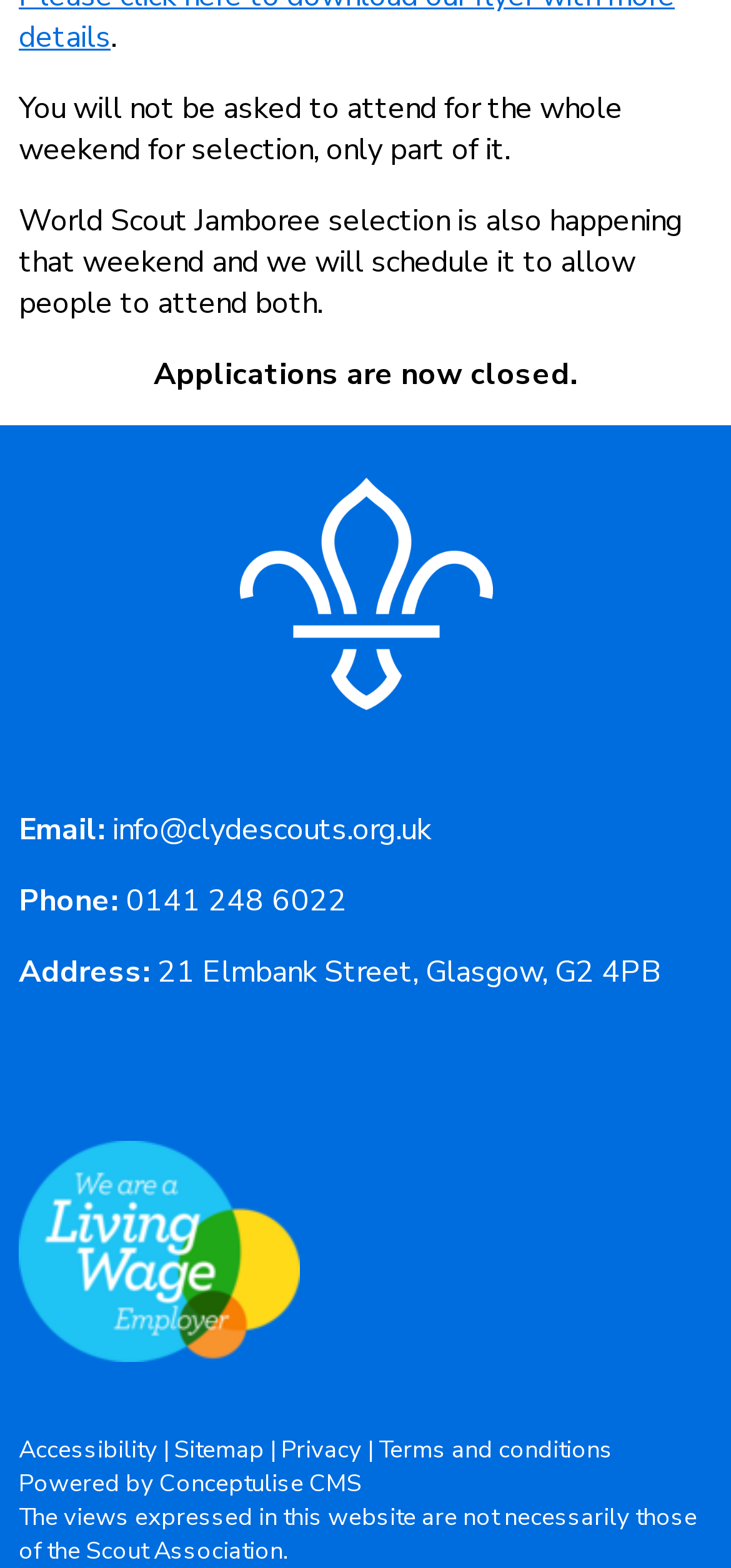Extract the bounding box coordinates of the UI element described: "Privacy". Provide the coordinates in the format [left, top, right, bottom] with values ranging from 0 to 1.

[0.385, 0.914, 0.495, 0.936]